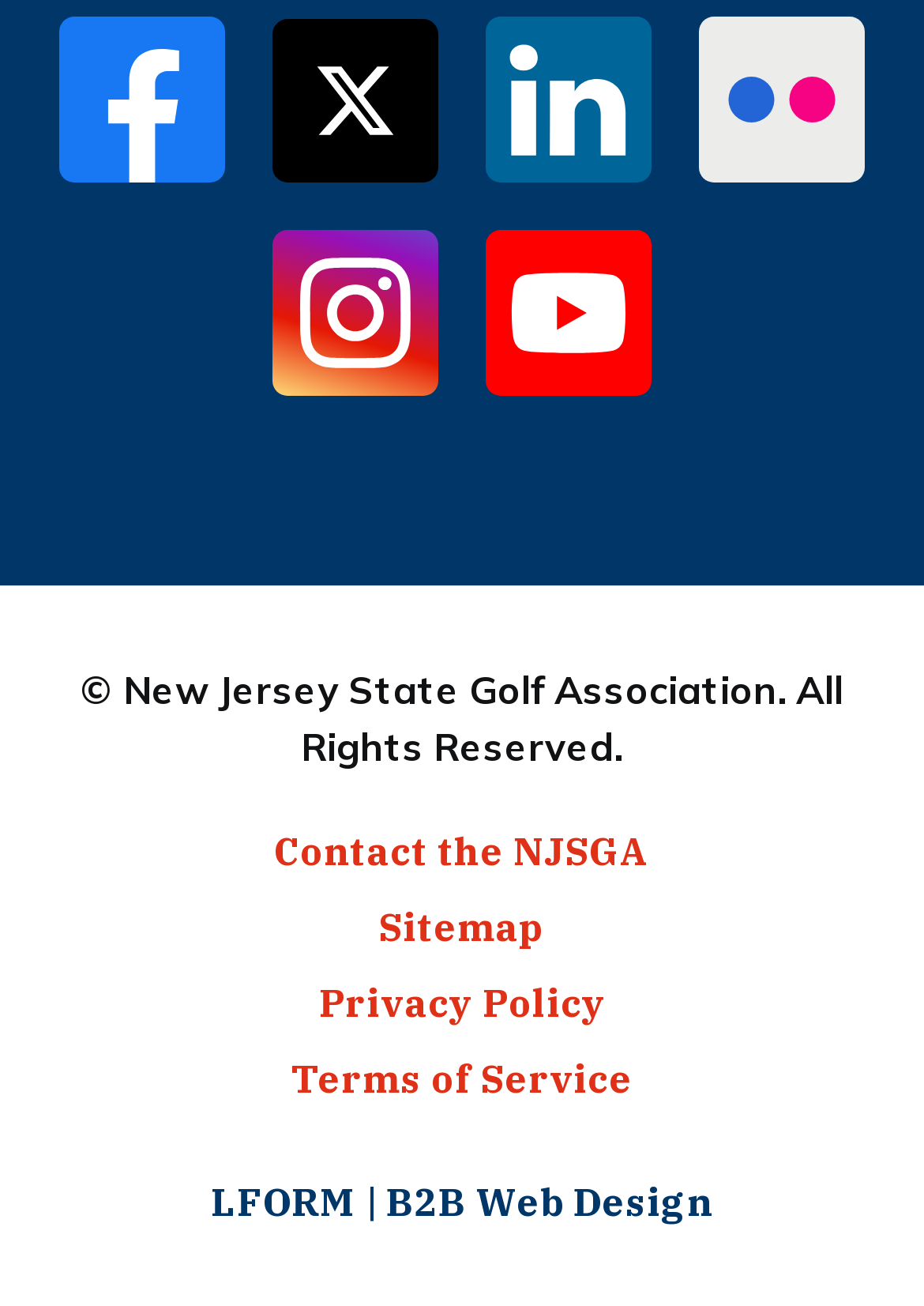Can you specify the bounding box coordinates of the area that needs to be clicked to fulfill the following instruction: "Contact the NJSGA"?

[0.296, 0.634, 0.704, 0.67]